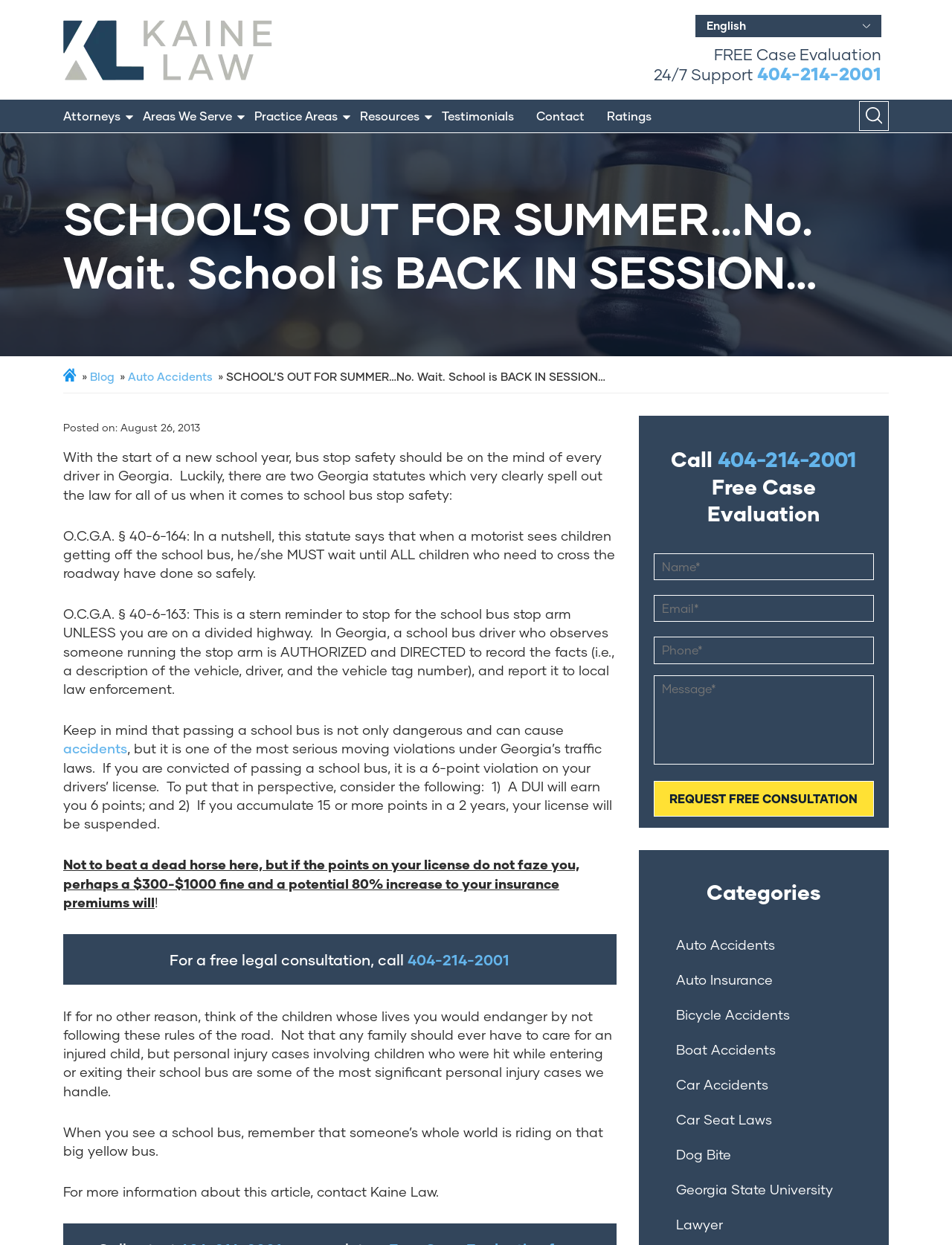Determine the bounding box coordinates of the section to be clicked to follow the instruction: "Call 404-214-2001". The coordinates should be given as four float numbers between 0 and 1, formatted as [left, top, right, bottom].

[0.795, 0.05, 0.926, 0.068]